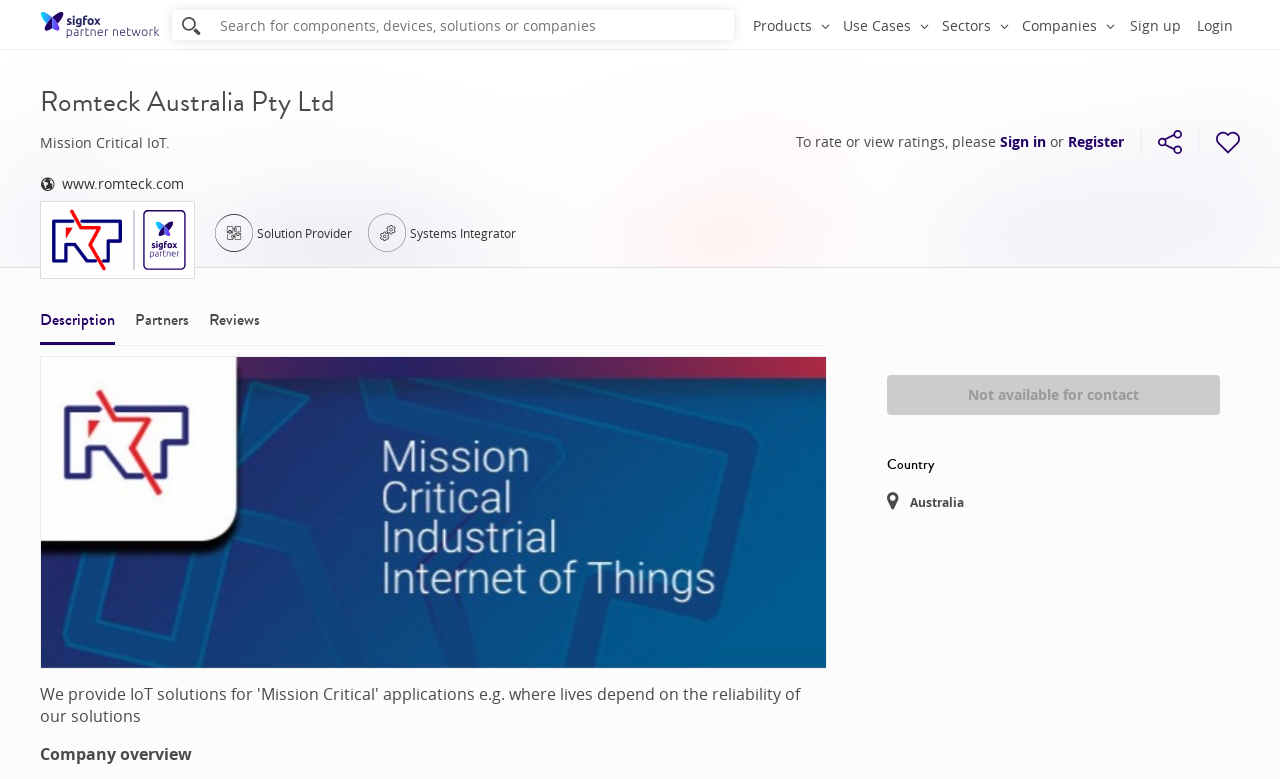Provide the bounding box coordinates for the UI element that is described as: "www.romteck.com".

[0.031, 0.223, 0.144, 0.248]